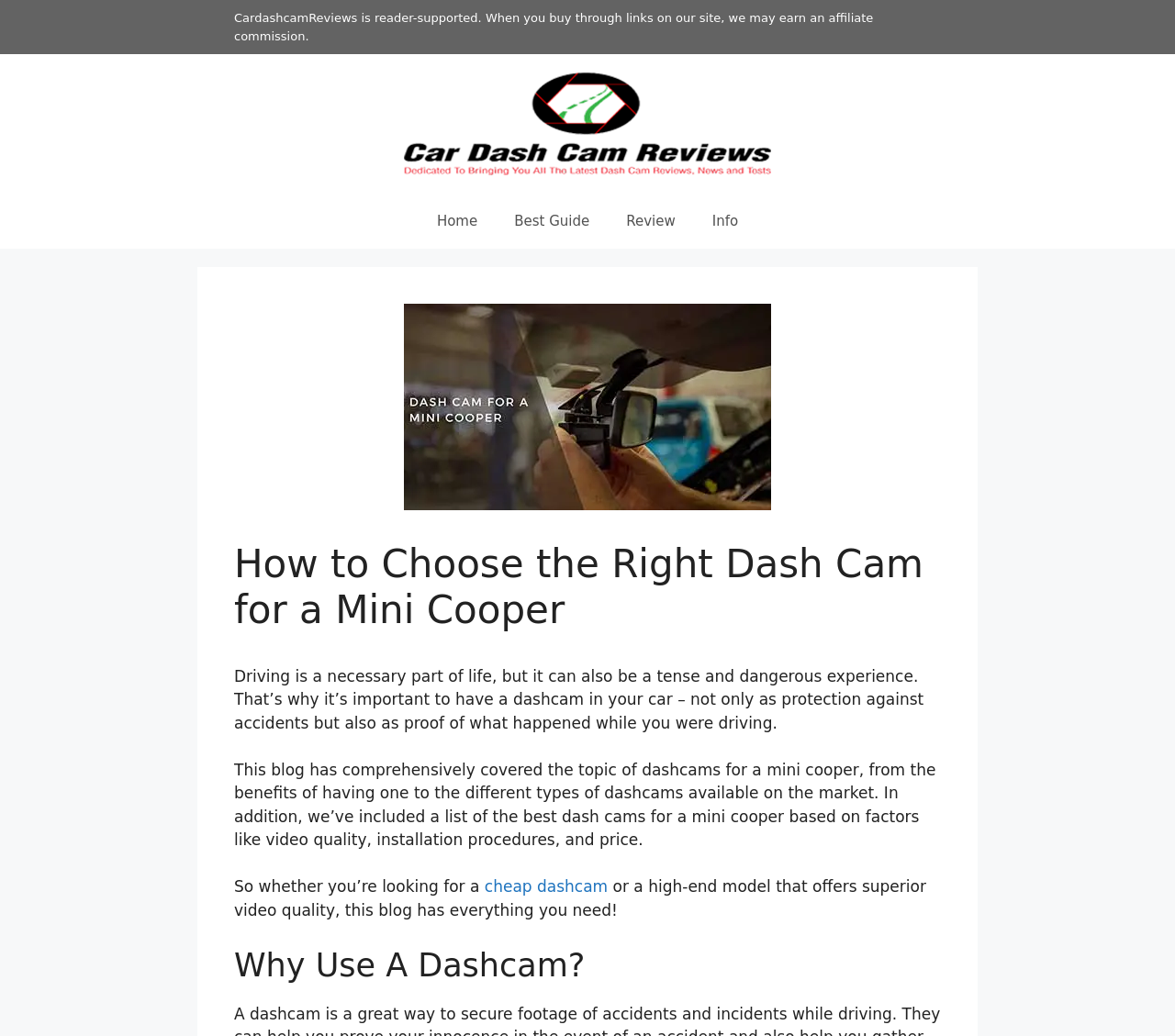Please extract the webpage's main title and generate its text content.

How to Choose the Right Dash Cam for a Mini Cooper